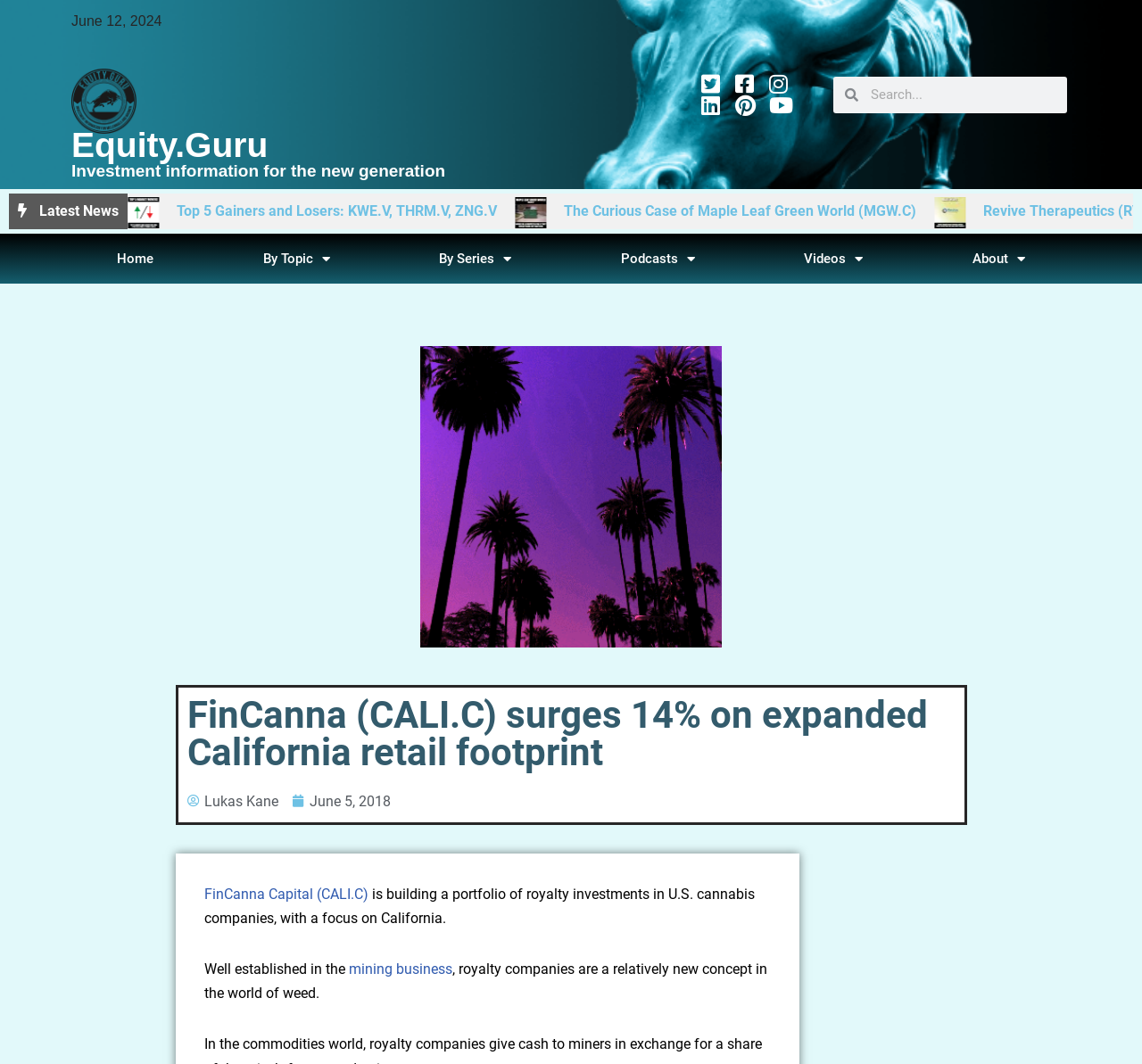Please give a short response to the question using one word or a phrase:
What is the topic of the article?

Cannabis companies